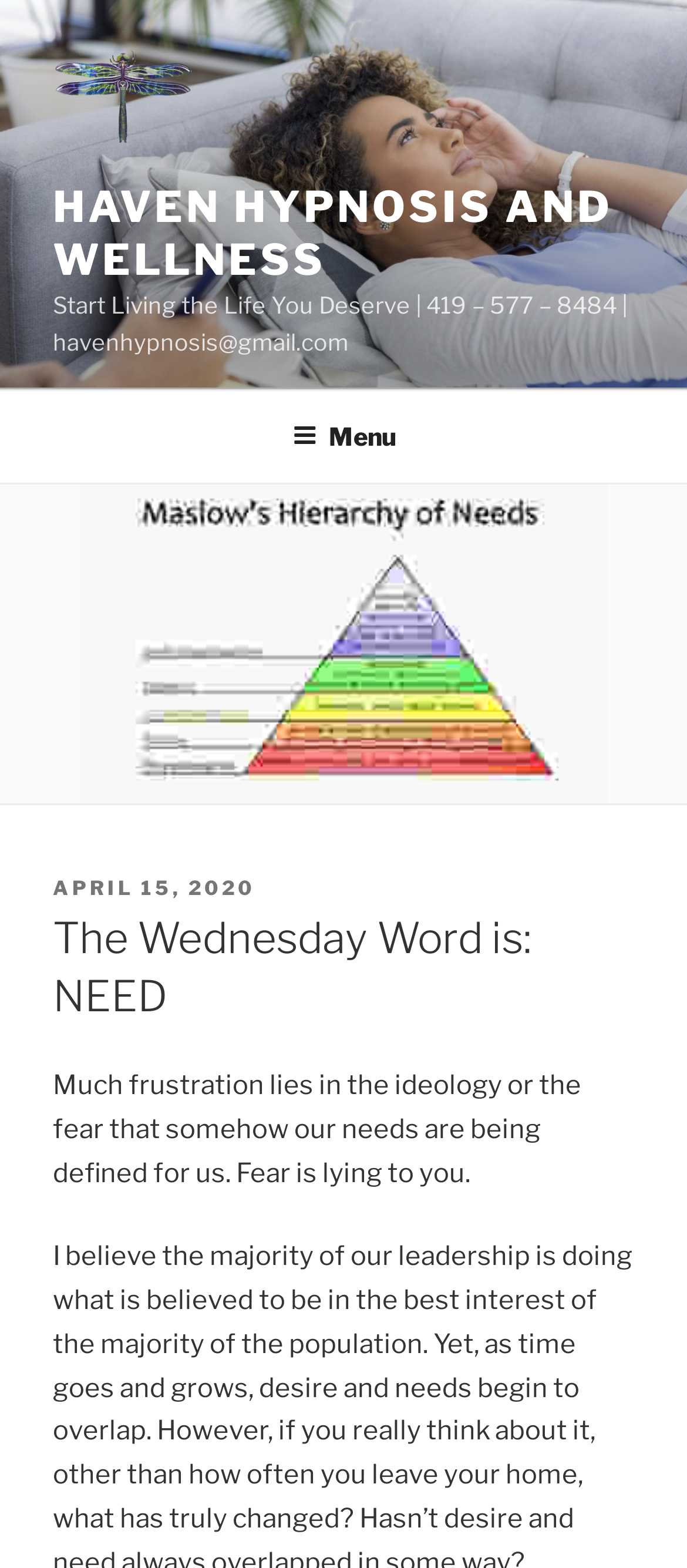What is the email address on the webpage?
Answer the question with a detailed and thorough explanation.

I found the email address by looking at the StaticText element with the text 'Start Living the Life You Deserve | 419 – 577 – 8484 | havenhypnosis@gmail.com'.